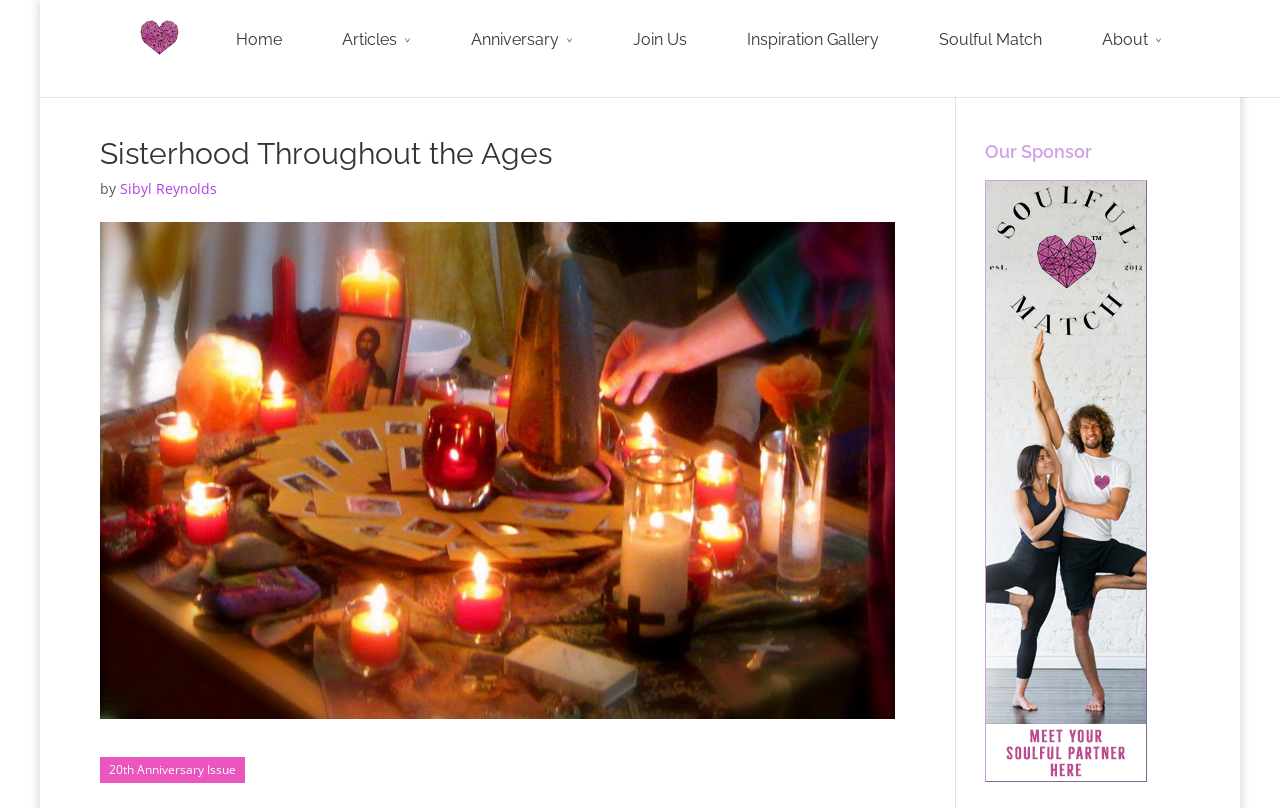Locate the bounding box coordinates of the segment that needs to be clicked to meet this instruction: "View 'PAST PRODUCTIONS'".

None